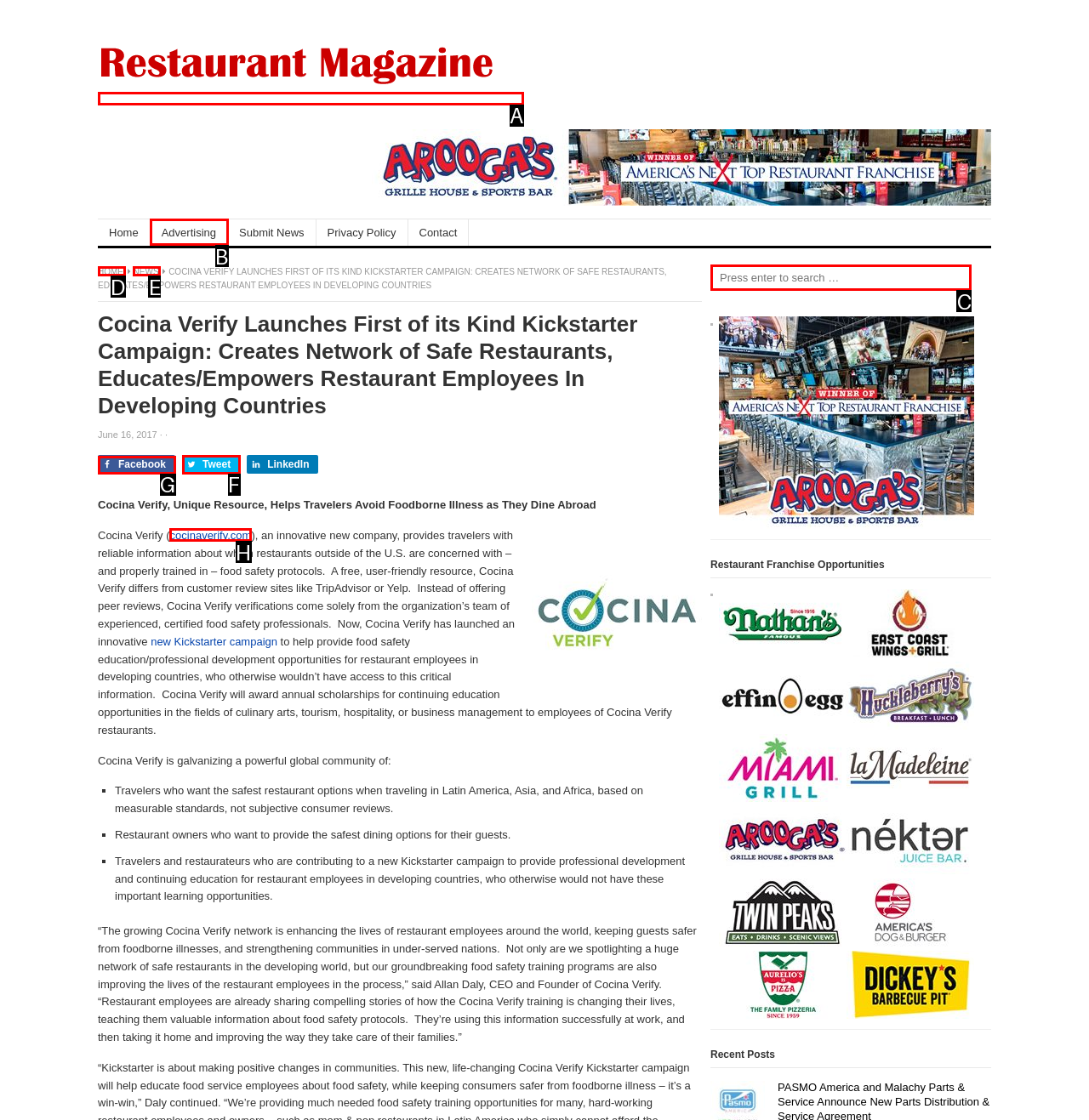Which UI element should be clicked to perform the following task: Share on Facebook? Answer with the corresponding letter from the choices.

G